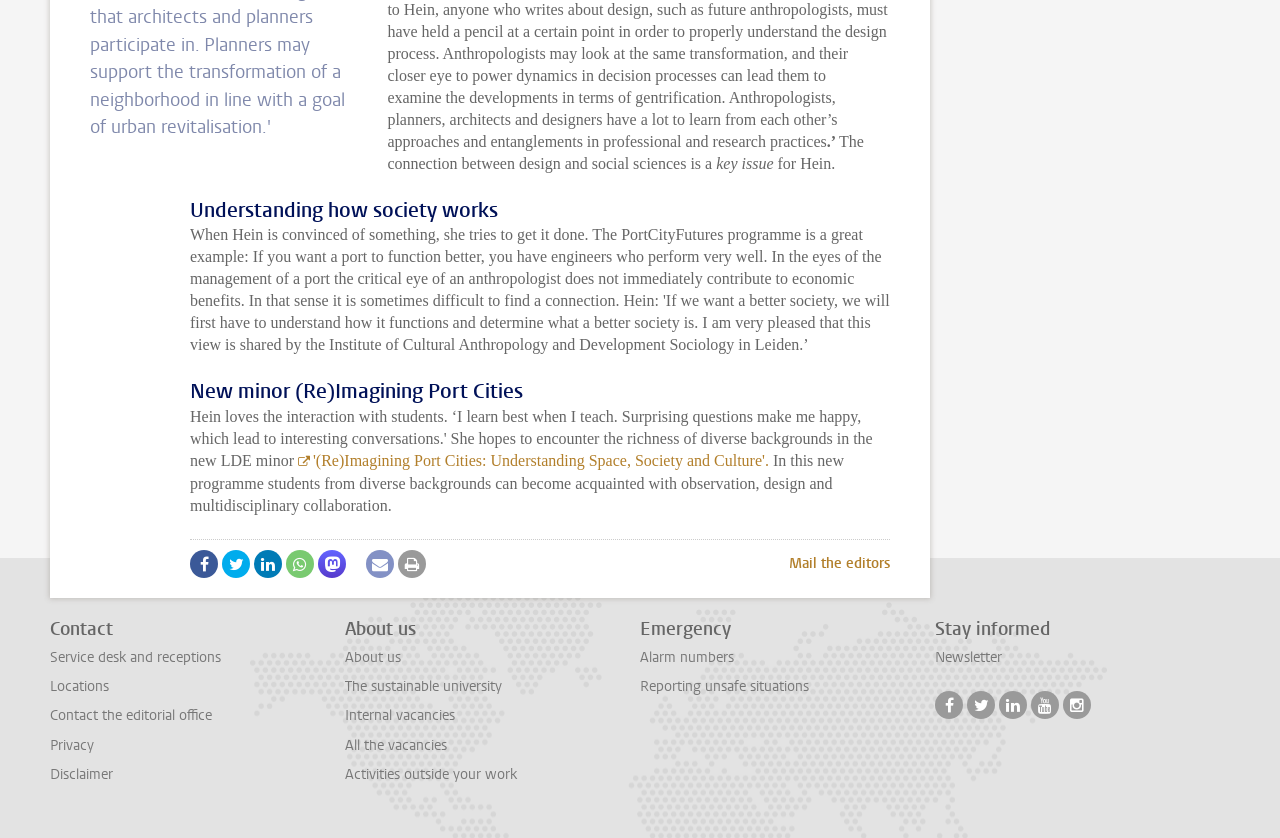Given the content of the image, can you provide a detailed answer to the question?
What is the main topic of the webpage?

Based on the webpage content, the main topic is 'Understanding how society works' which is mentioned in the heading element with bounding box coordinates [0.148, 0.234, 0.695, 0.267]. This heading is prominent and appears at the top of the webpage, indicating that it is the main topic.